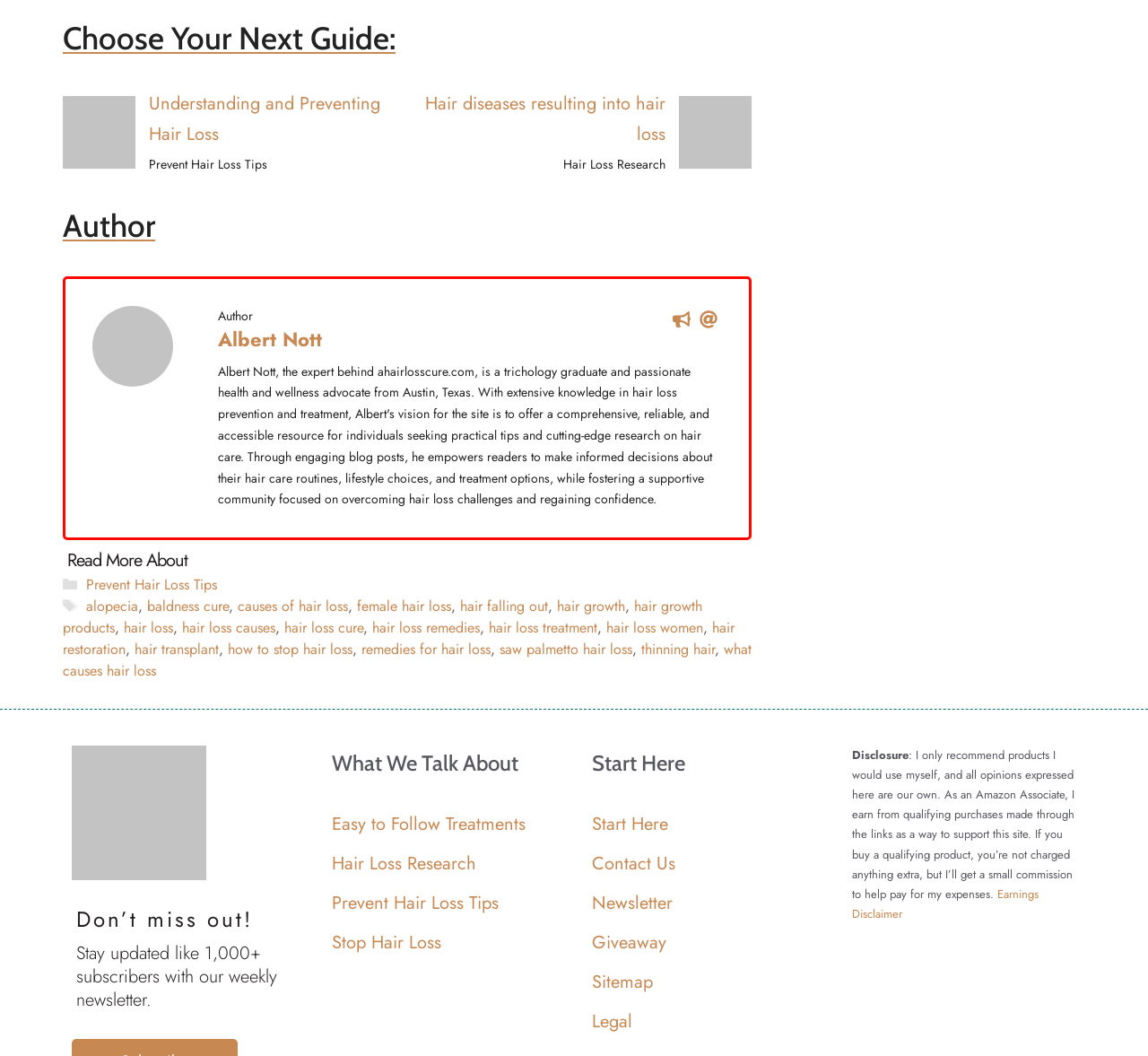Using the image as a reference, answer the following question in as much detail as possible:
What are the categories of hair loss?

The categories of hair loss mentioned on the webpage include 'alopecia', 'baldness cure', 'causes of hair loss', 'female hair loss', and many others, as listed under the 'Categories' and 'Tags' sections.